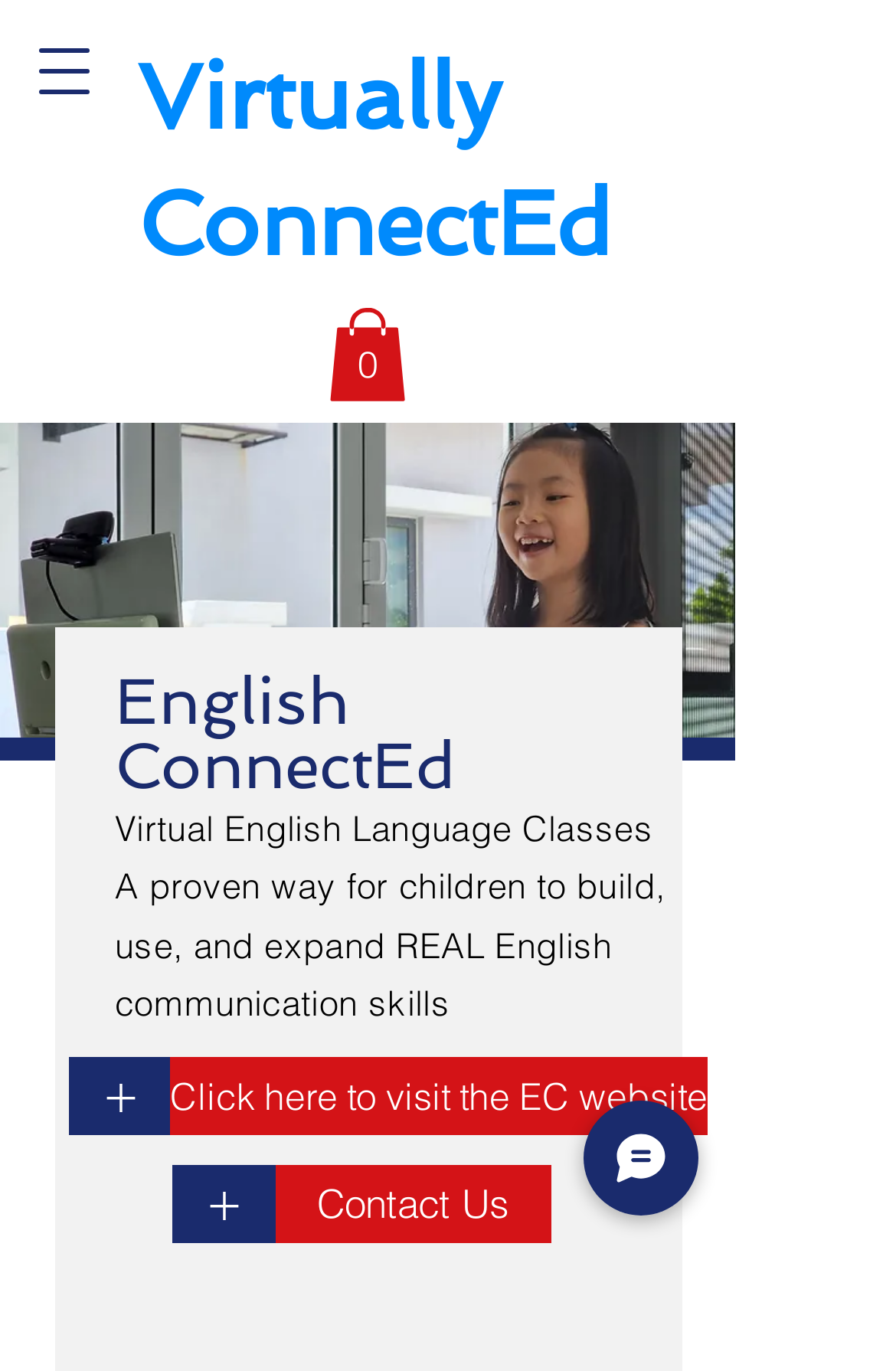Please find the bounding box coordinates (top-left x, top-left y, bottom-right x, bottom-right y) in the screenshot for the UI element described as follows: Contact Us

[0.308, 0.849, 0.615, 0.906]